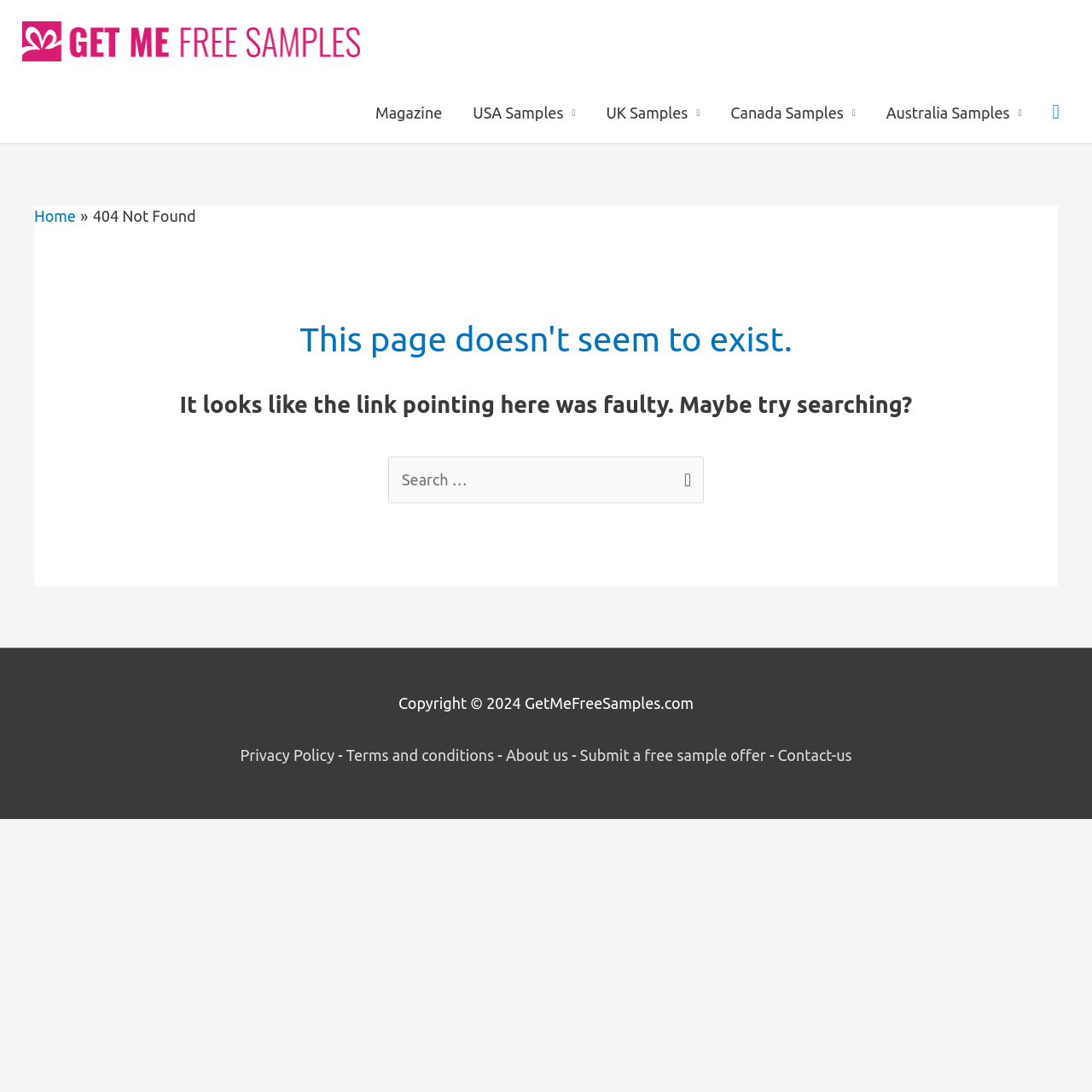Answer the question below using just one word or a short phrase: 
What is the copyright year of the website?

2024